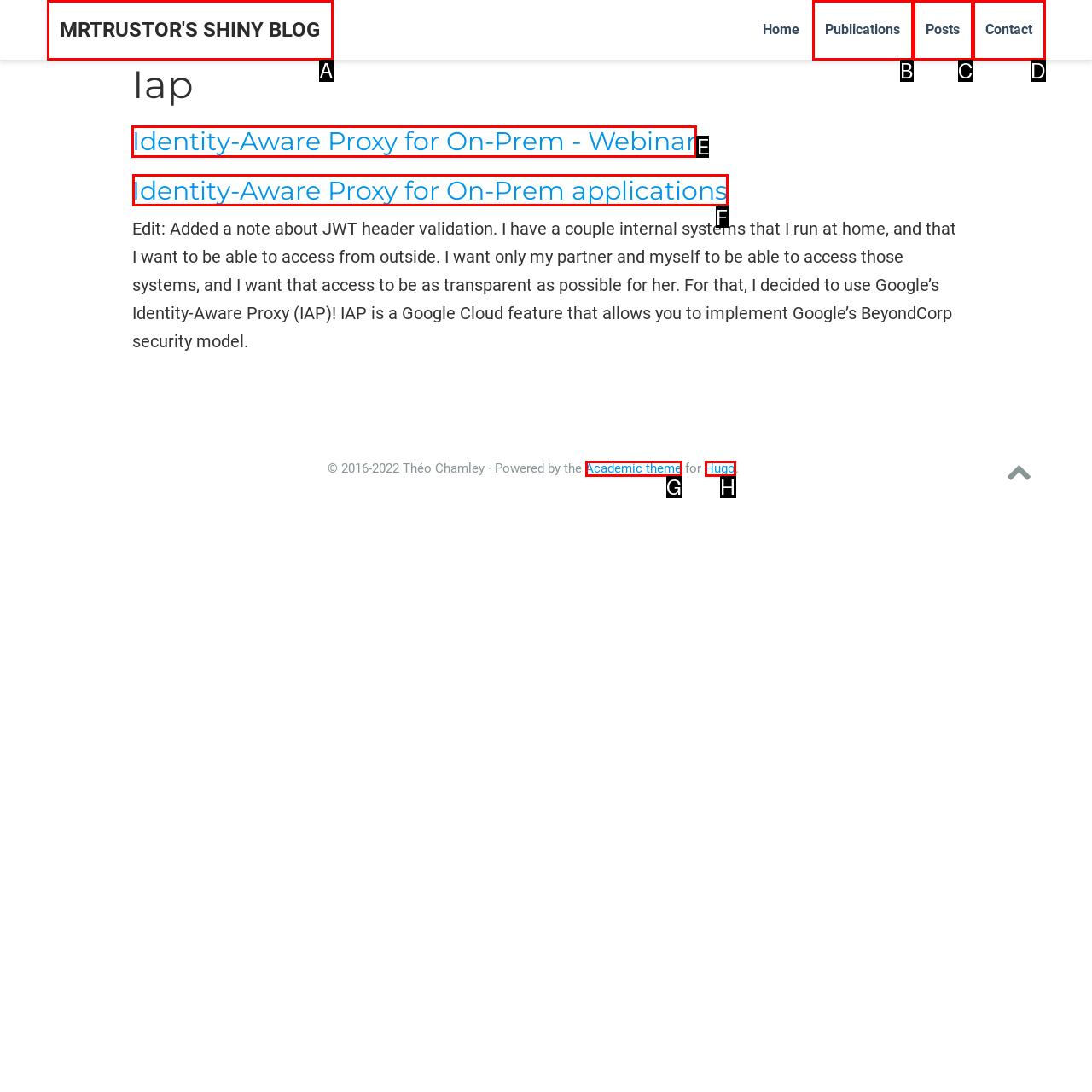Identify the HTML element to click to execute this task: read about Identity-Aware Proxy for On-Prem - Webinar Respond with the letter corresponding to the proper option.

E